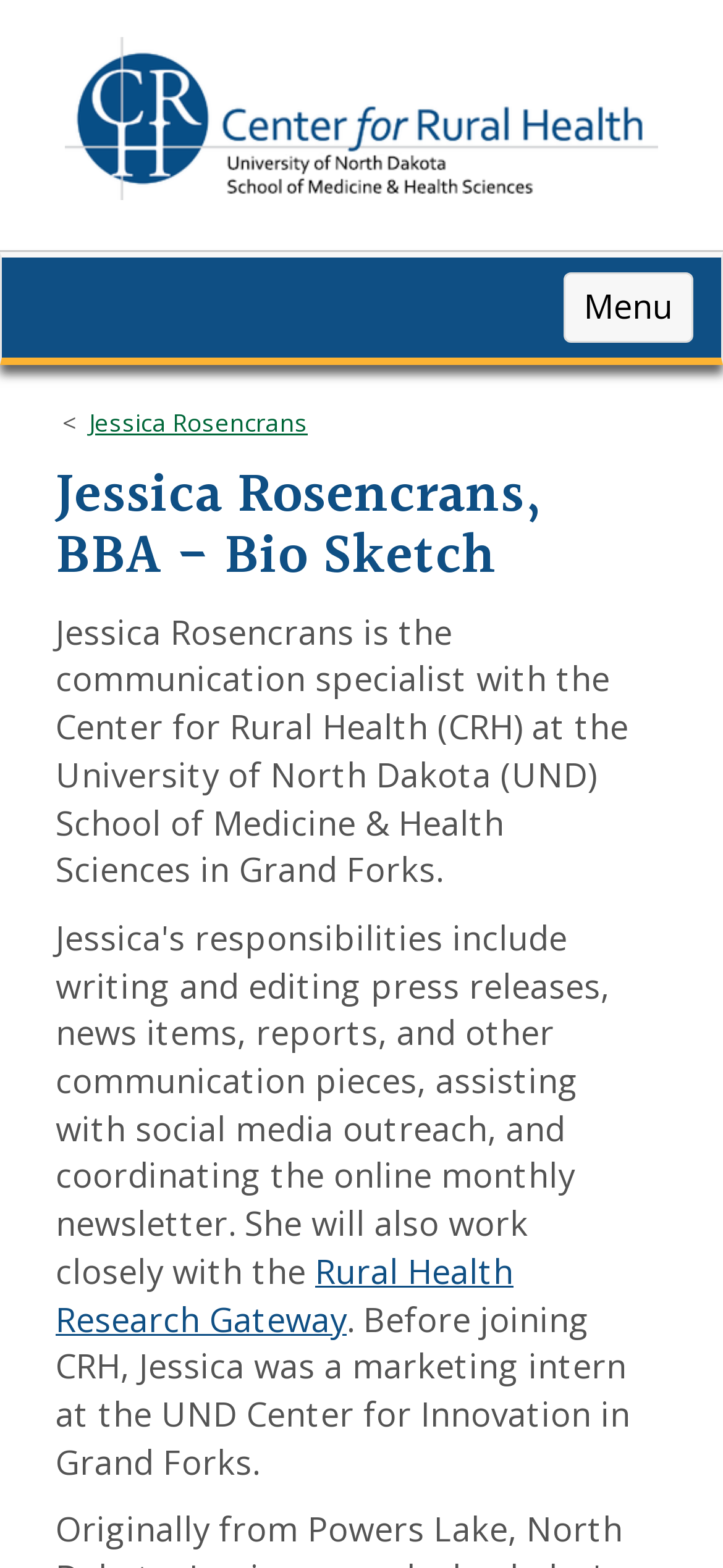Determine the bounding box coordinates in the format (top-left x, top-left y, bottom-right x, bottom-right y). Ensure all values are floating point numbers between 0 and 1. Identify the bounding box of the UI element described by: Rural Health Research Gateway

[0.077, 0.796, 0.71, 0.855]